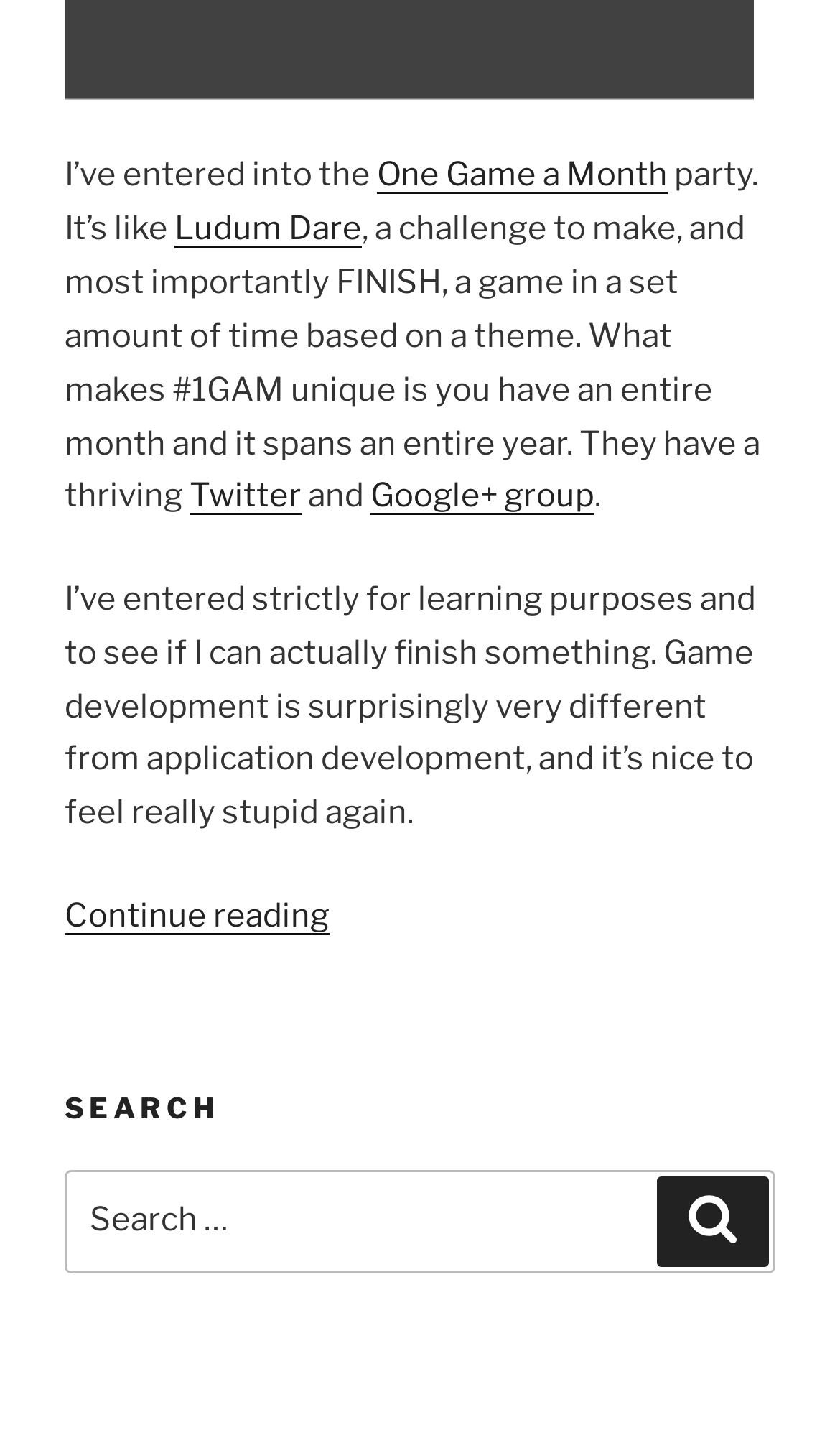What is the title of the blog post mentioned on the webpage?
Look at the webpage screenshot and answer the question with a detailed explanation.

The webpage contains a link to a blog post with this title, indicating that it is a post-mortem analysis of the author's experience with the One Game a Month challenge in April, specifically focusing on a game called Health Katas.